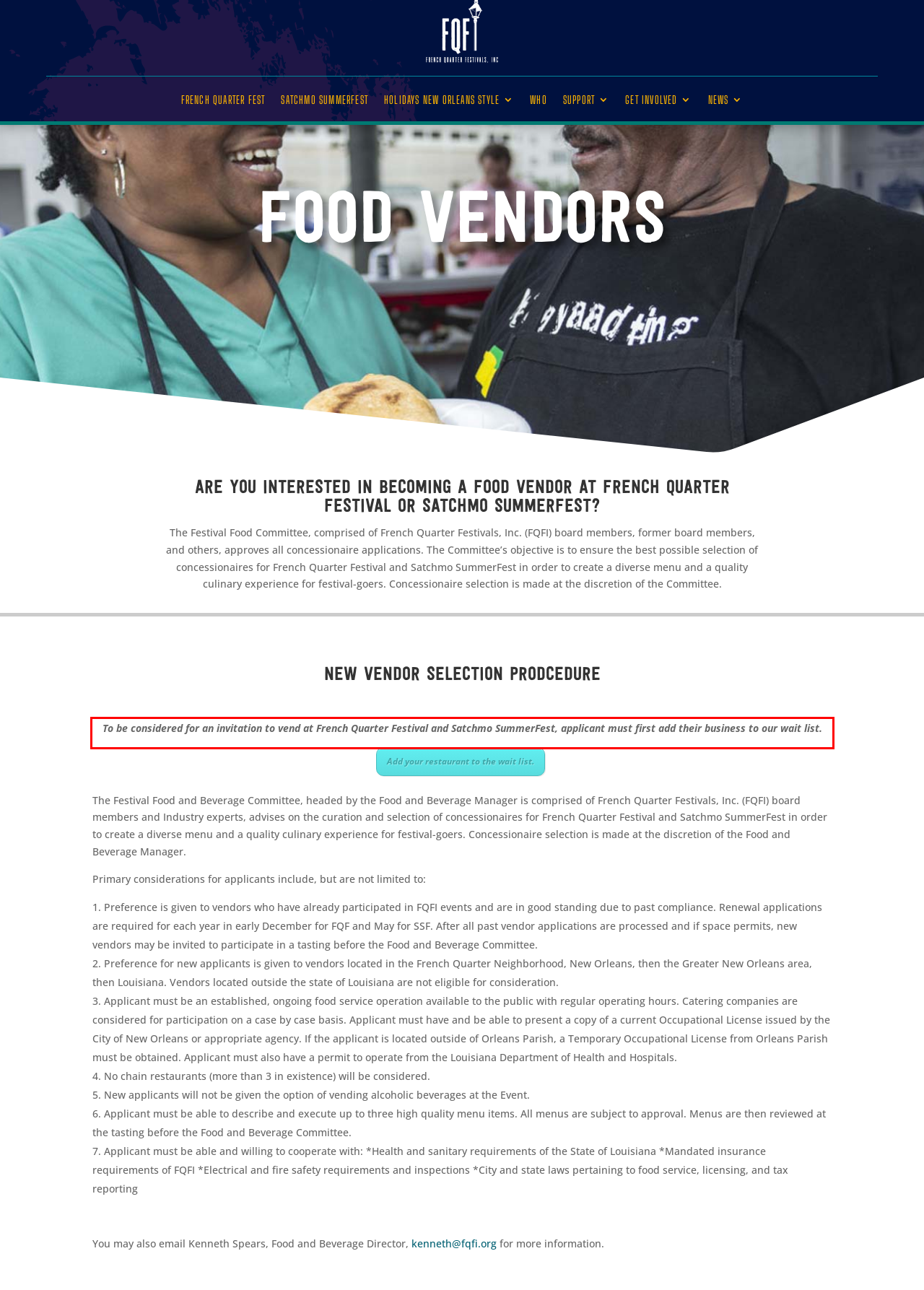With the given screenshot of a webpage, locate the red rectangle bounding box and extract the text content using OCR.

To be considered for an invitation to vend at French Quarter Festival and Satchmo SummerFest, applicant must first add their business to our wait list.